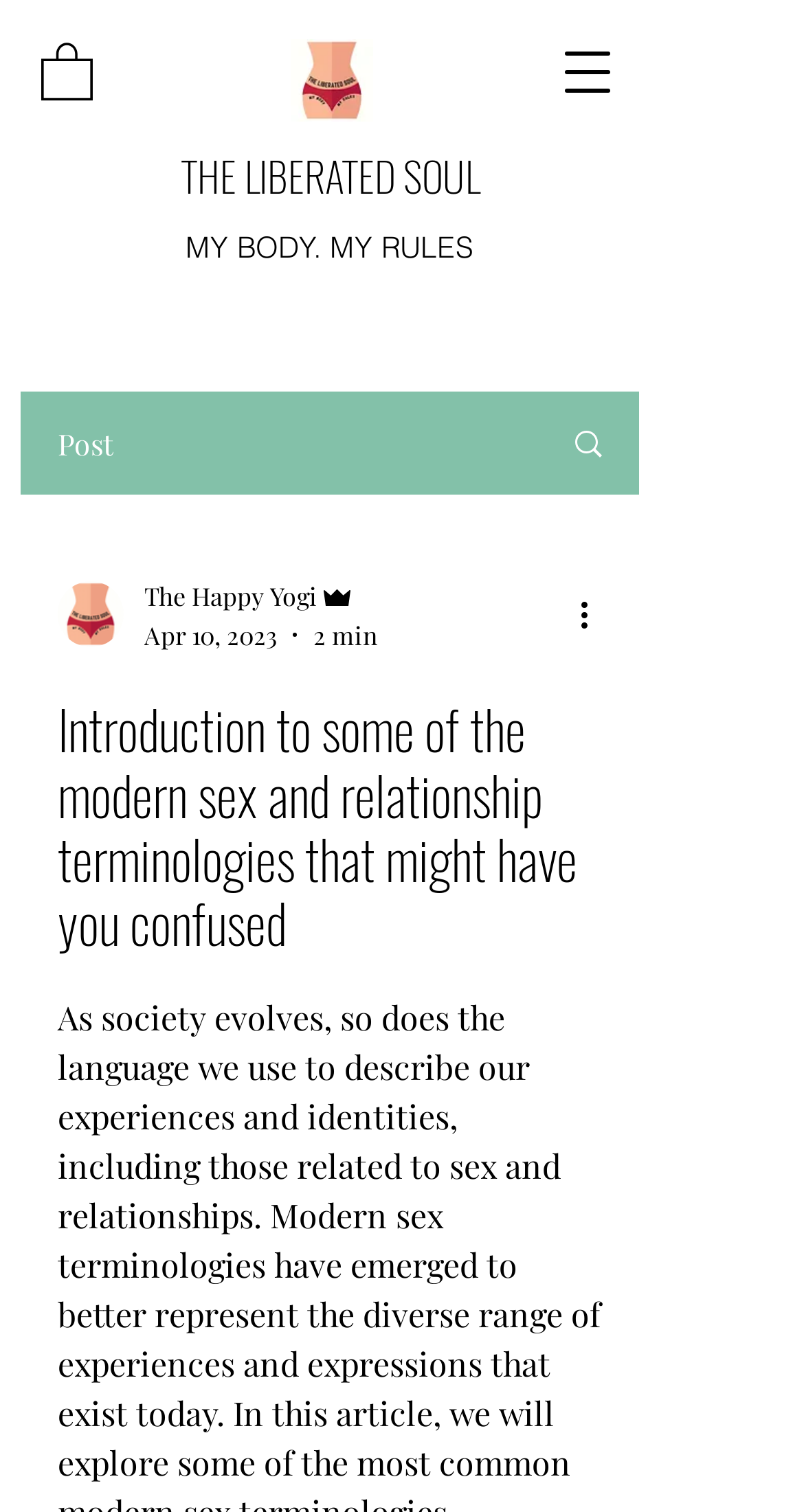What is the estimated reading time of the article?
Provide a detailed answer to the question, using the image to inform your response.

I found the estimated reading time of the article by looking at the element with the text '2 min' which is a generic element with a bounding box of [0.39, 0.409, 0.469, 0.431]. This element is located near the date of the article and the author's name, which suggests that it is the estimated reading time.